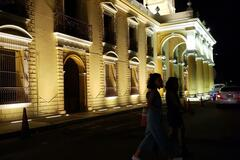Give a one-word or short-phrase answer to the following question: 
What is the atmosphere in the scene?

Vibrant and lively